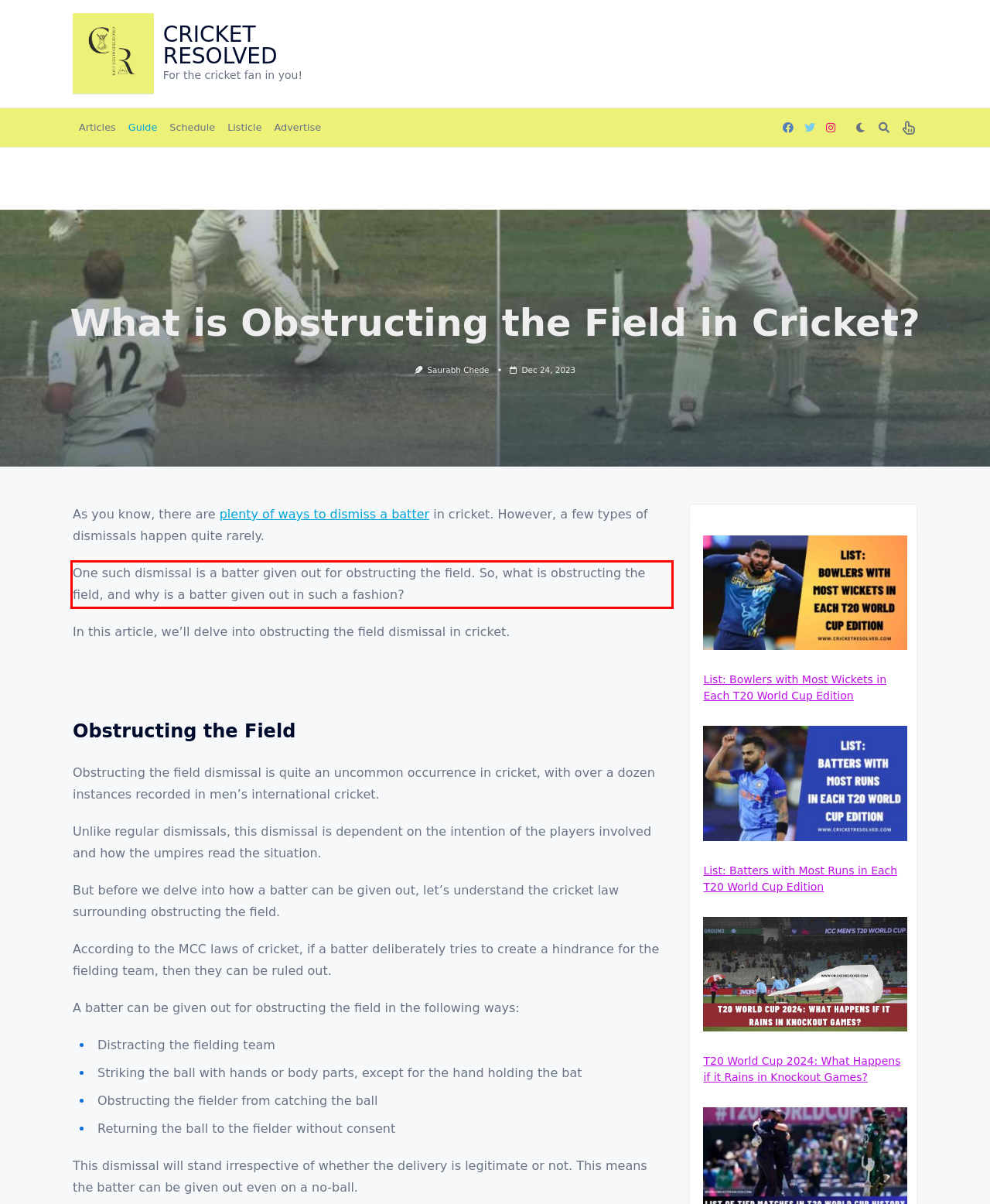You are provided with a screenshot of a webpage that includes a red bounding box. Extract and generate the text content found within the red bounding box.

One such dismissal is a batter given out for obstructing the field. So, what is obstructing the field, and why is a batter given out in such a fashion?